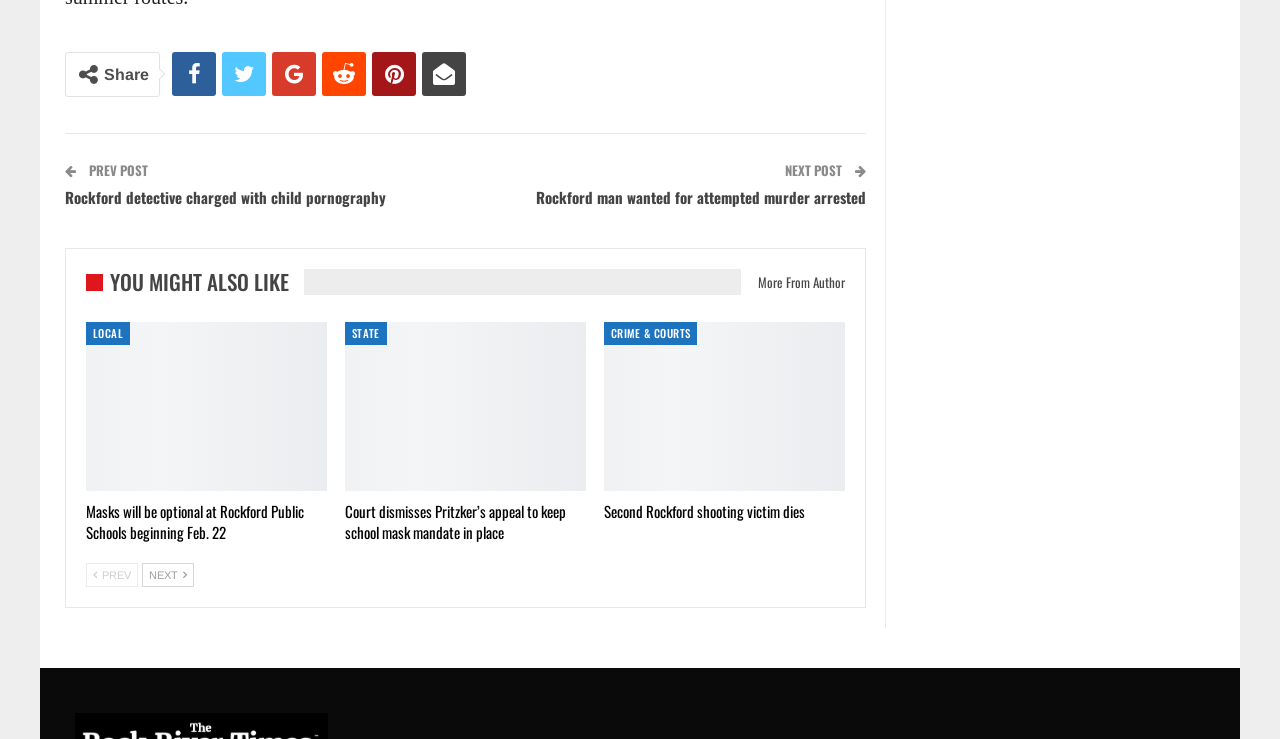What is the purpose of the 'YOU MIGHT ALSO LIKE' section?
Answer the question with a single word or phrase, referring to the image.

To suggest related content